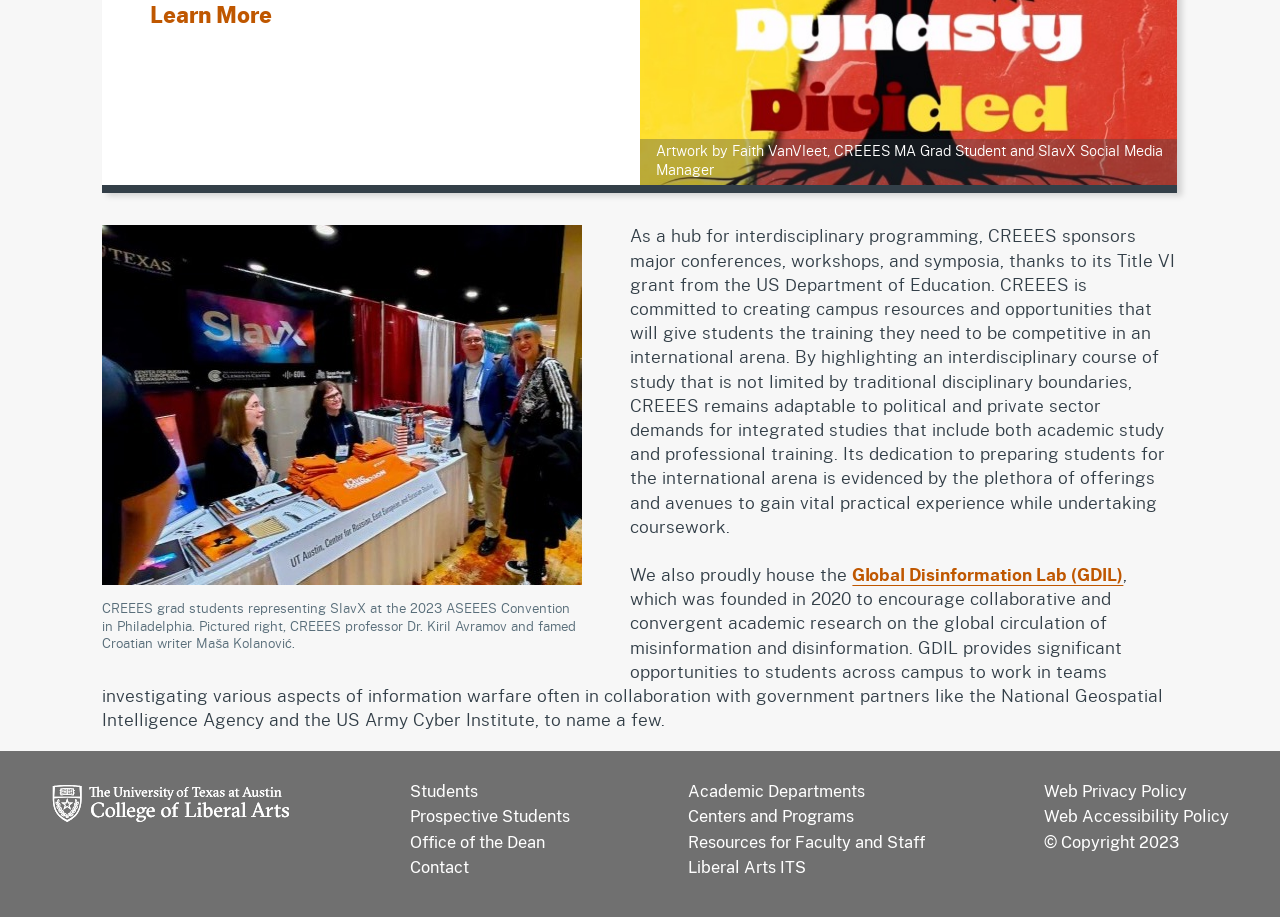Answer the question briefly using a single word or phrase: 
How many links are in the bottom navigation bar?

8